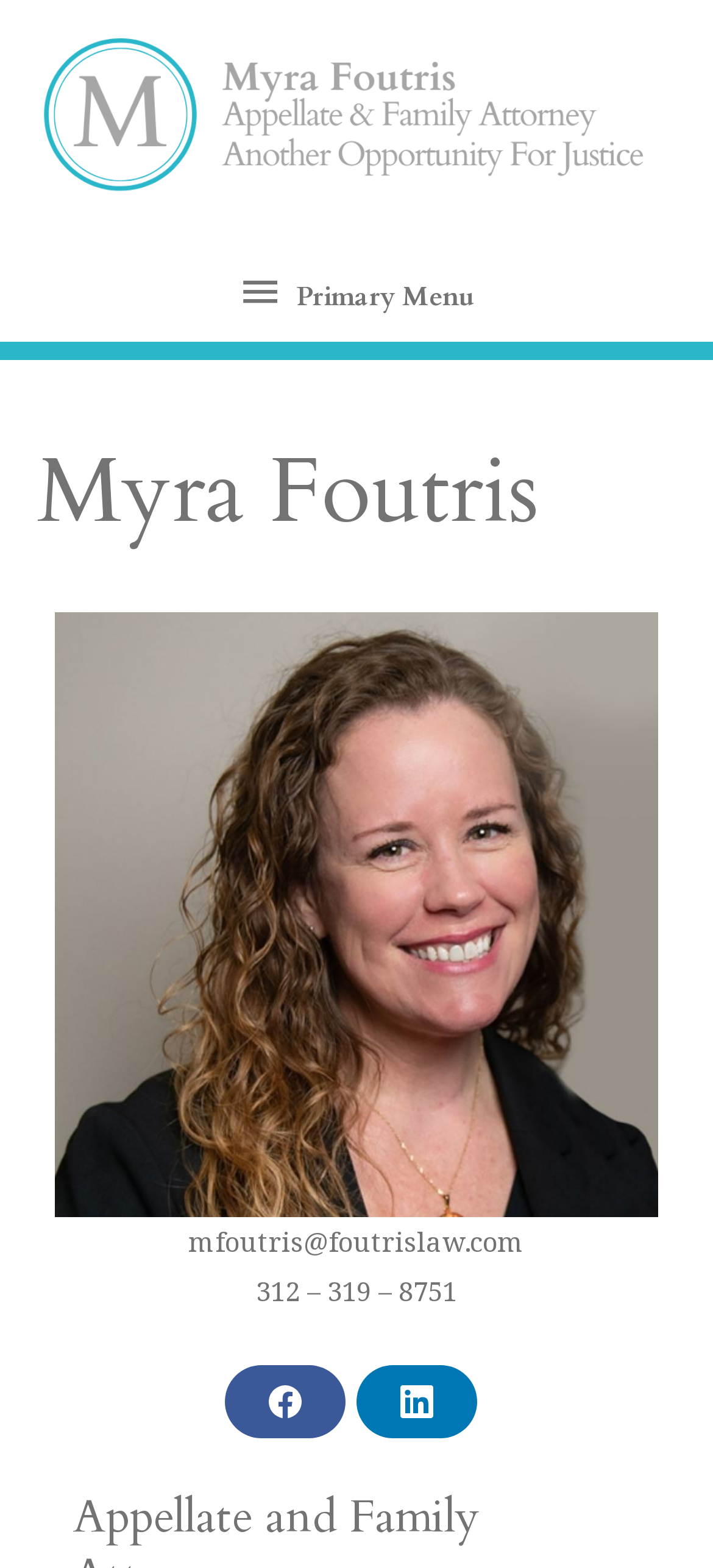Using a single word or phrase, answer the following question: 
What is the contact email of Myra Foutris?

mfoutris@foutrislaw.com